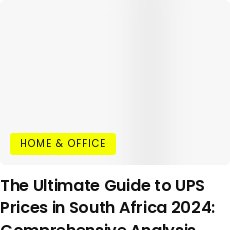What is the color of the button?
Refer to the screenshot and respond with a concise word or phrase.

Bright yellow